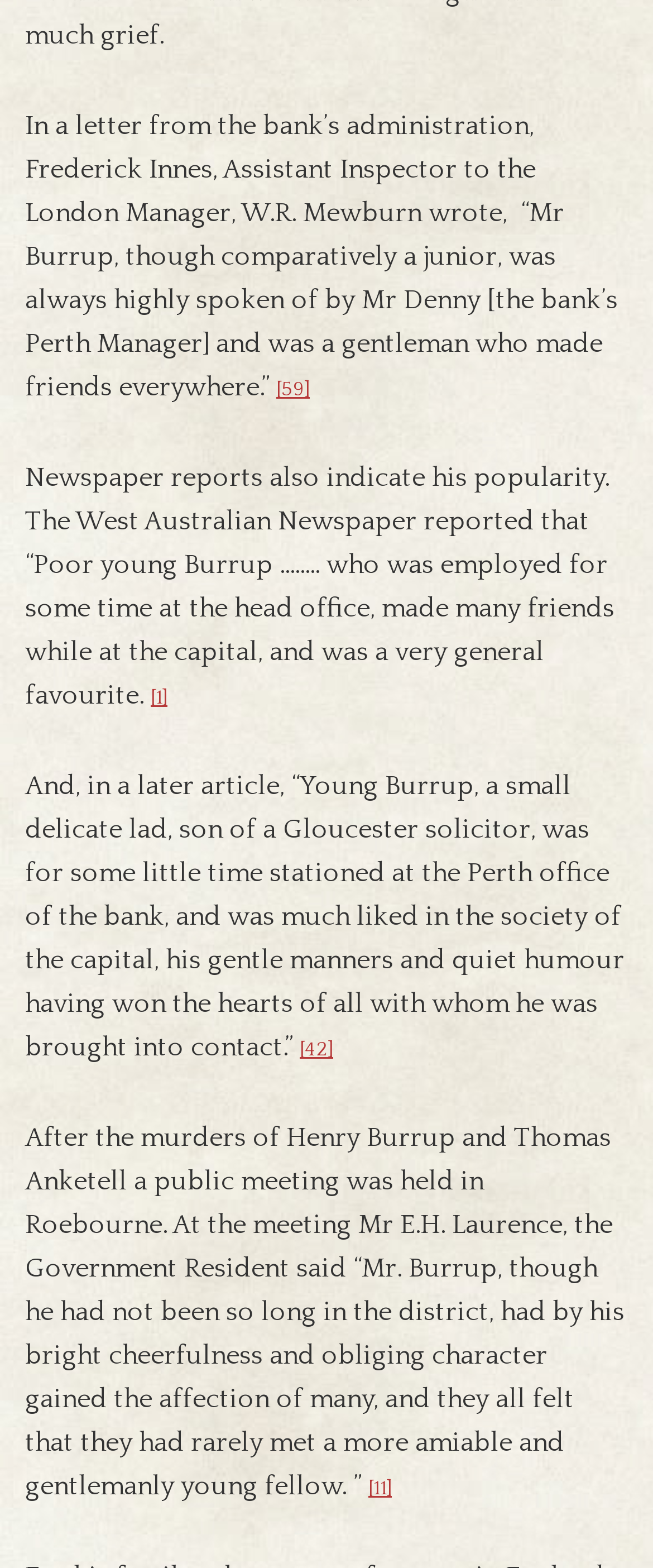How many links are there in the webpage?
Answer with a single word or phrase by referring to the visual content.

4